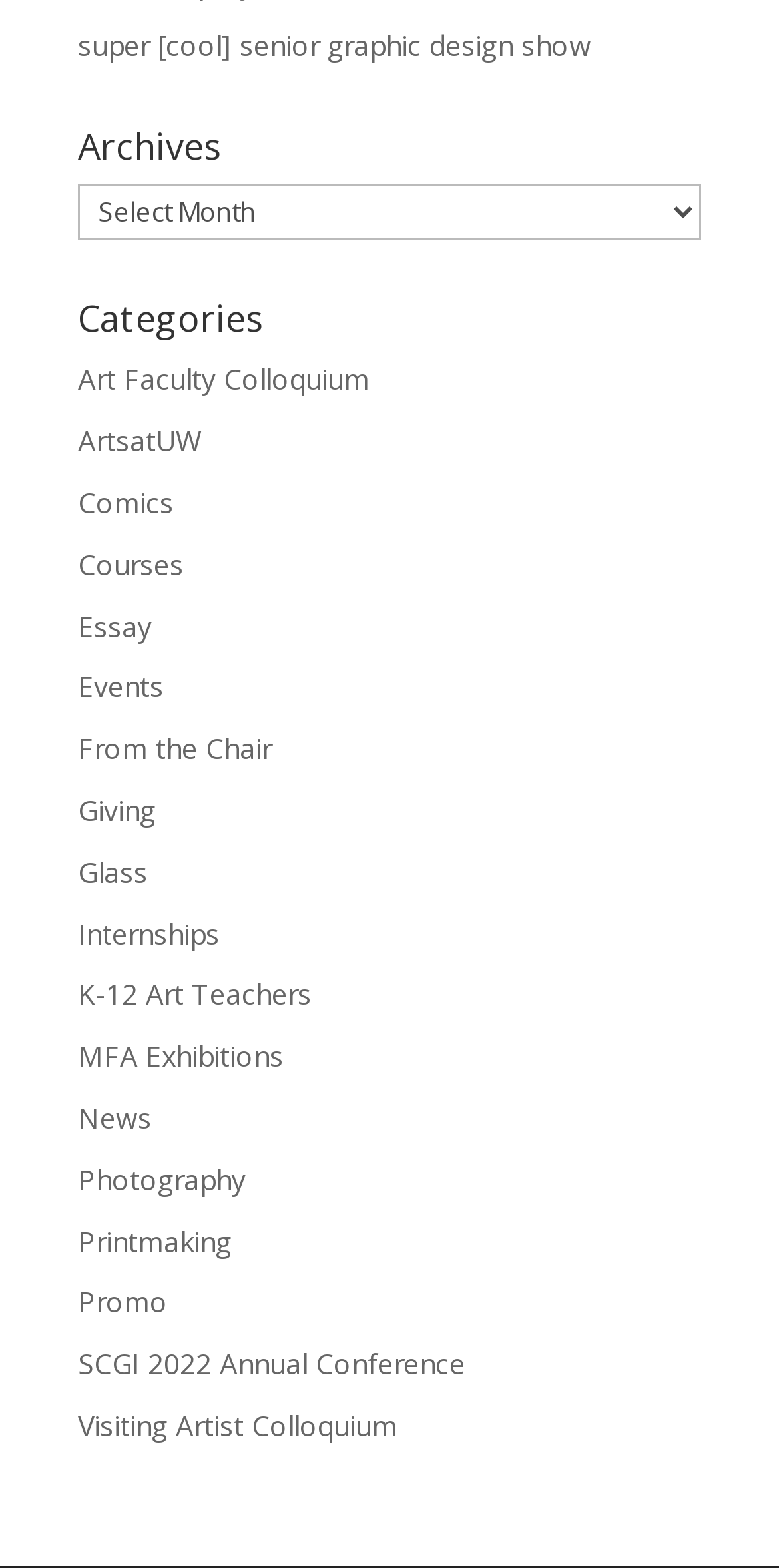Please identify the bounding box coordinates of the element on the webpage that should be clicked to follow this instruction: "click on Art Faculty Colloquium". The bounding box coordinates should be given as four float numbers between 0 and 1, formatted as [left, top, right, bottom].

[0.1, 0.23, 0.474, 0.254]